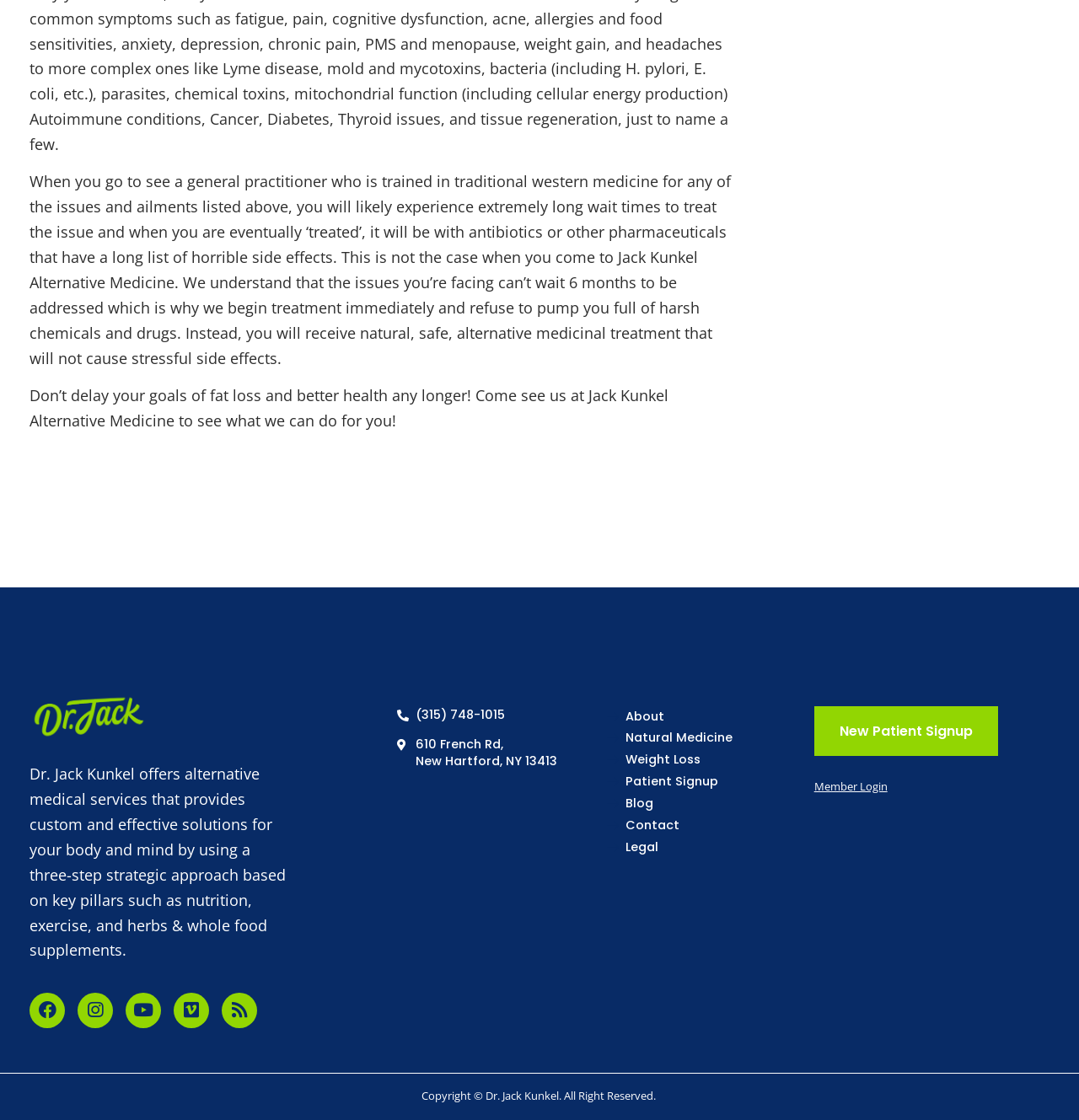Please provide a brief answer to the following inquiry using a single word or phrase:
What is the name of the doctor offering alternative medical services?

Dr. Jack Kunkel